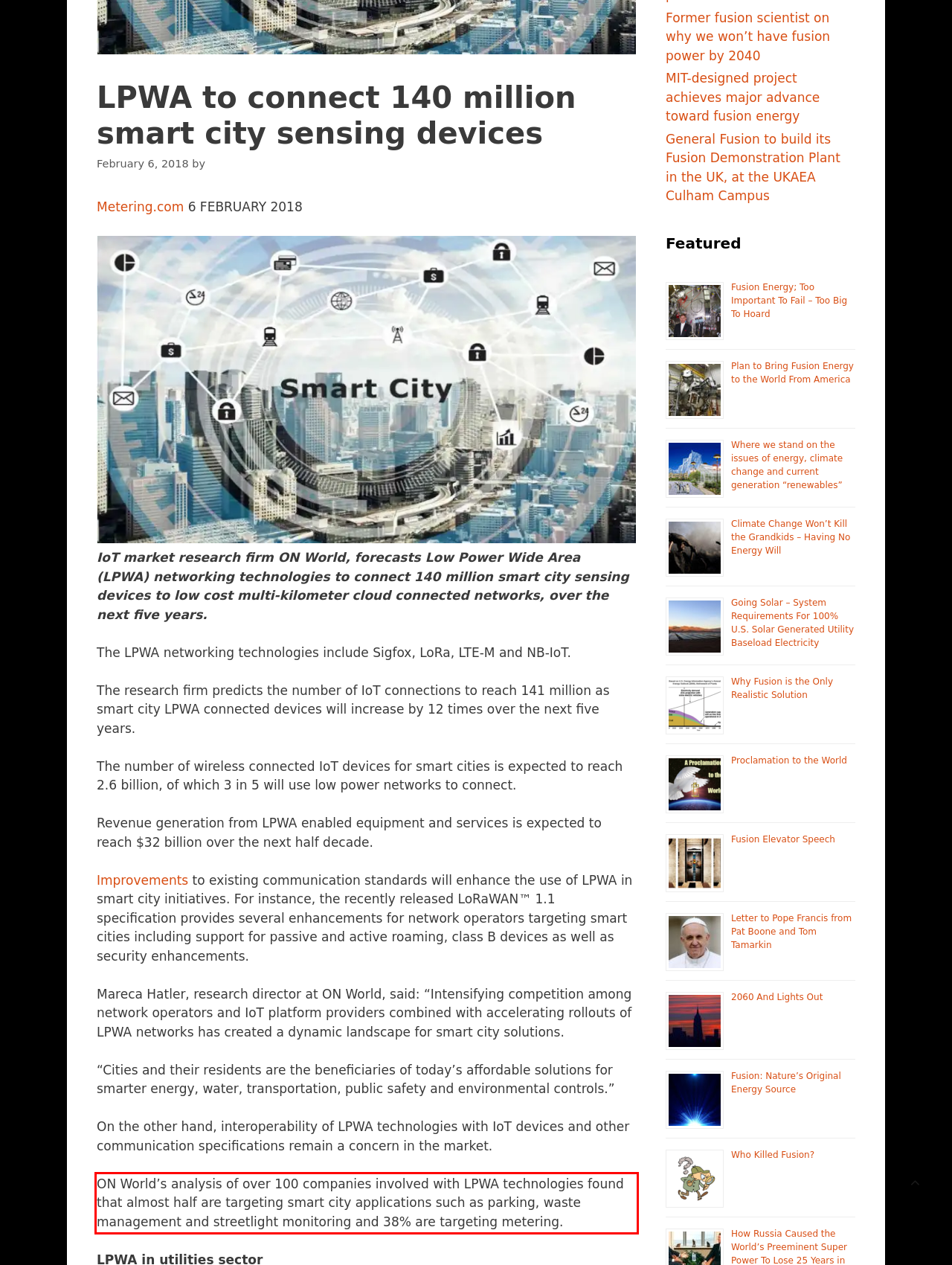Please look at the webpage screenshot and extract the text enclosed by the red bounding box.

ON World’s analysis of over 100 companies involved with LPWA technologies found that almost half are targeting smart city applications such as parking, waste management and streetlight monitoring and 38% are targeting metering.